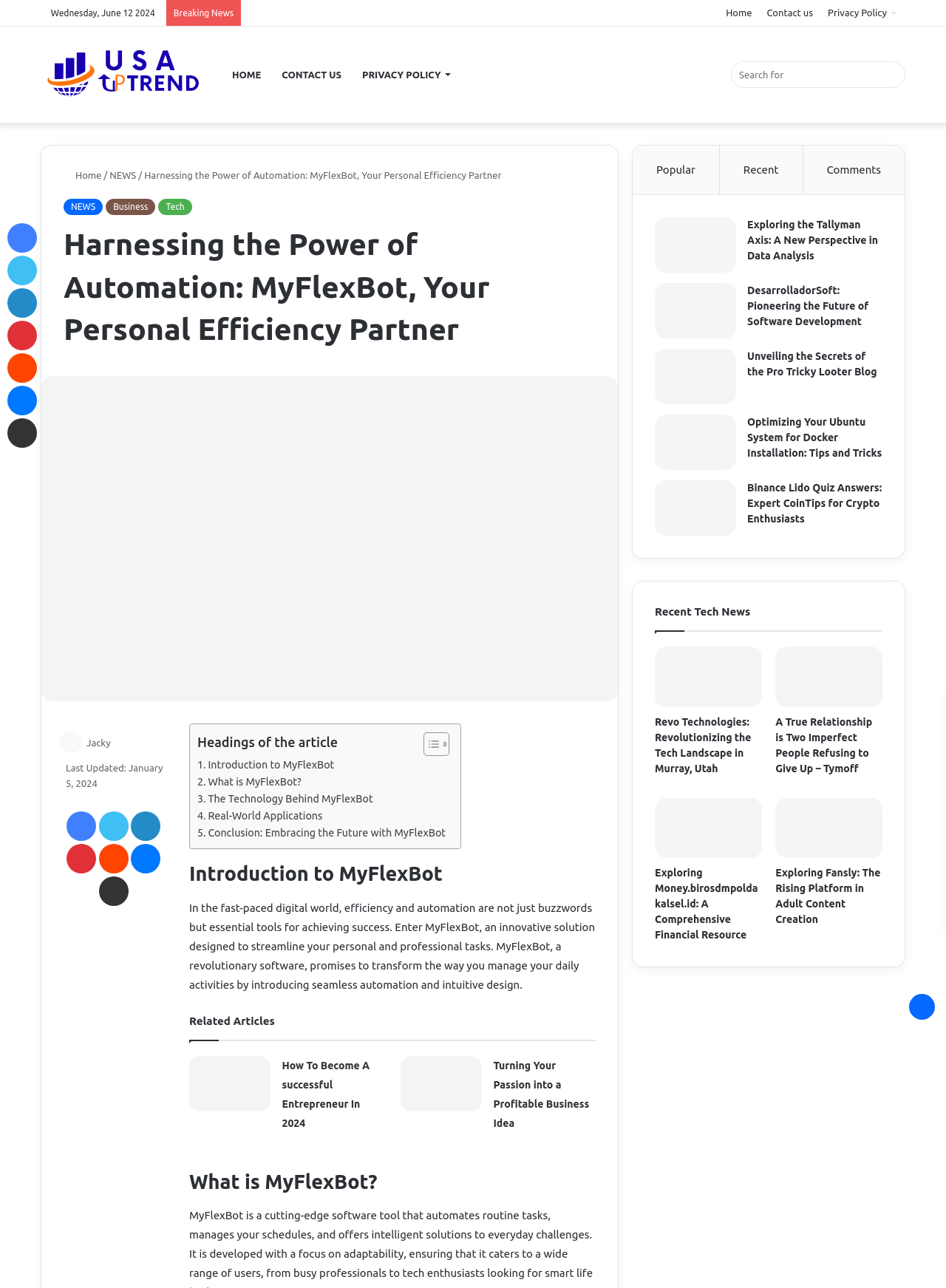Please examine the image and provide a detailed answer to the question: How many links are there in the primary sidebar?

I counted the links in the primary sidebar and found 7 links. These links are located in the right-hand sidebar of the webpage.